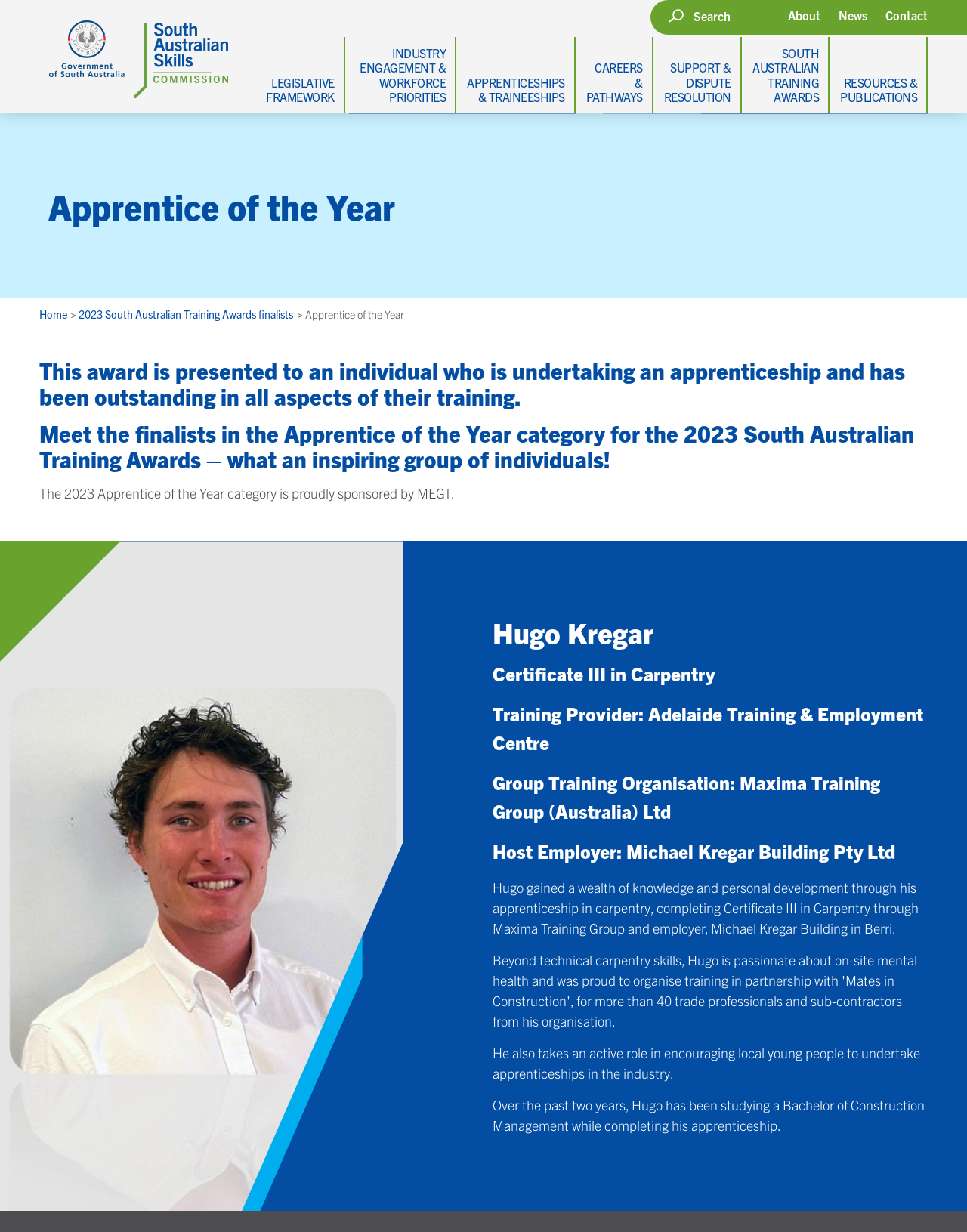Determine the bounding box coordinates of the region that needs to be clicked to achieve the task: "Go to About page".

[0.815, 0.006, 0.848, 0.019]